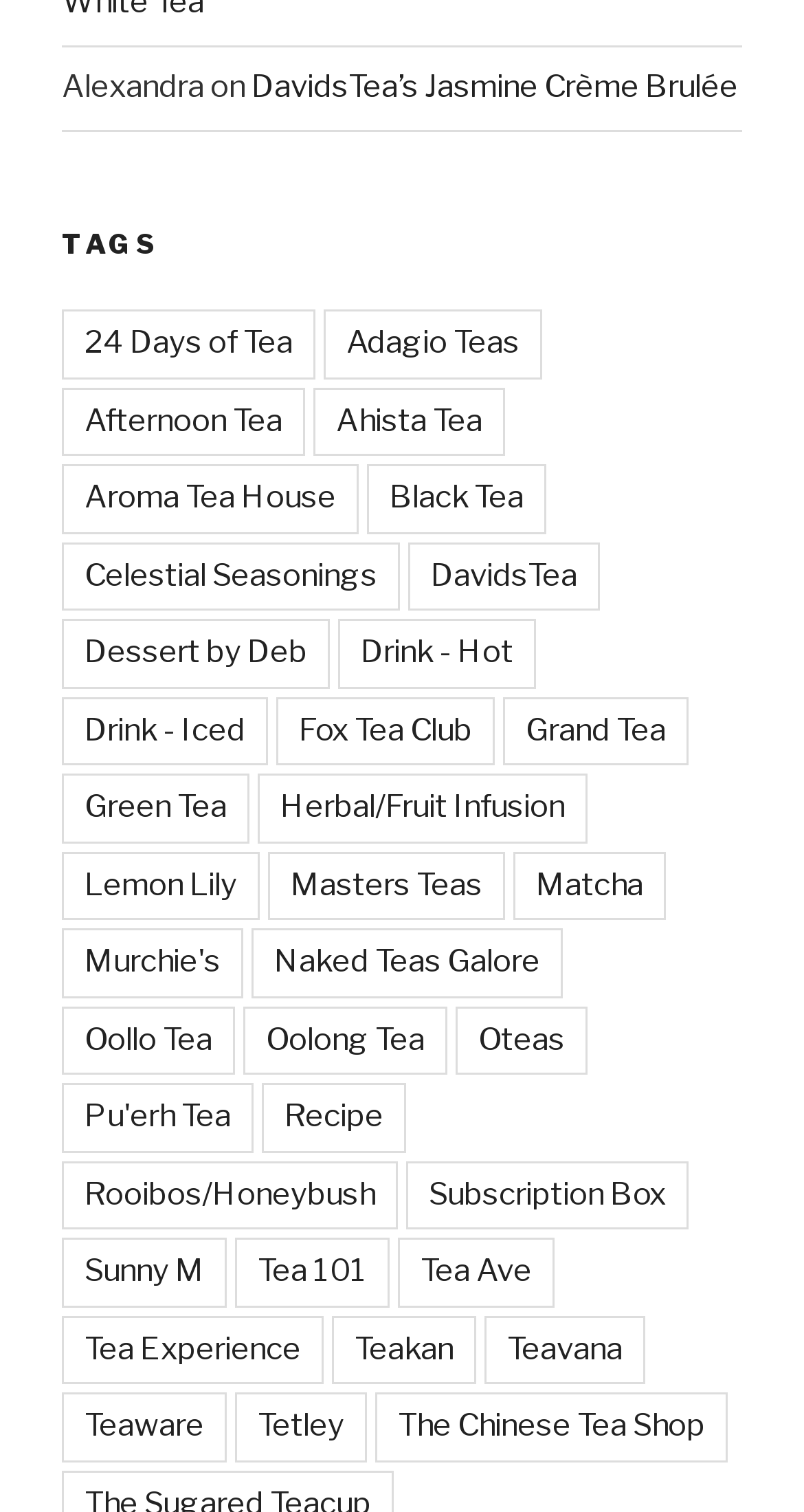Could you indicate the bounding box coordinates of the region to click in order to complete this instruction: "Learn about Tea 101".

[0.292, 0.819, 0.485, 0.865]